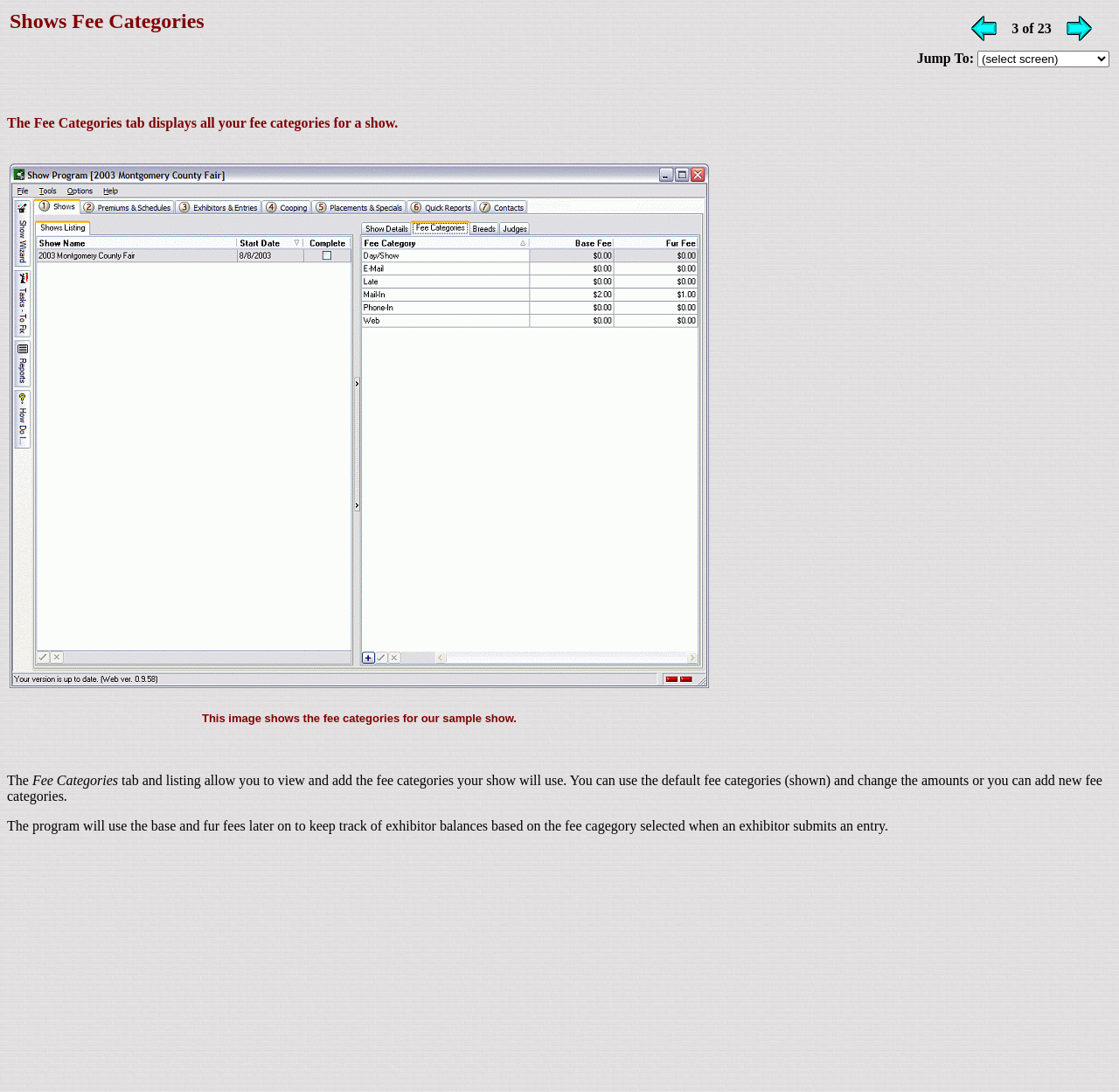Please answer the following question using a single word or phrase: 
What is the relationship between fee categories and exhibitor balances?

Track exhibitor balances